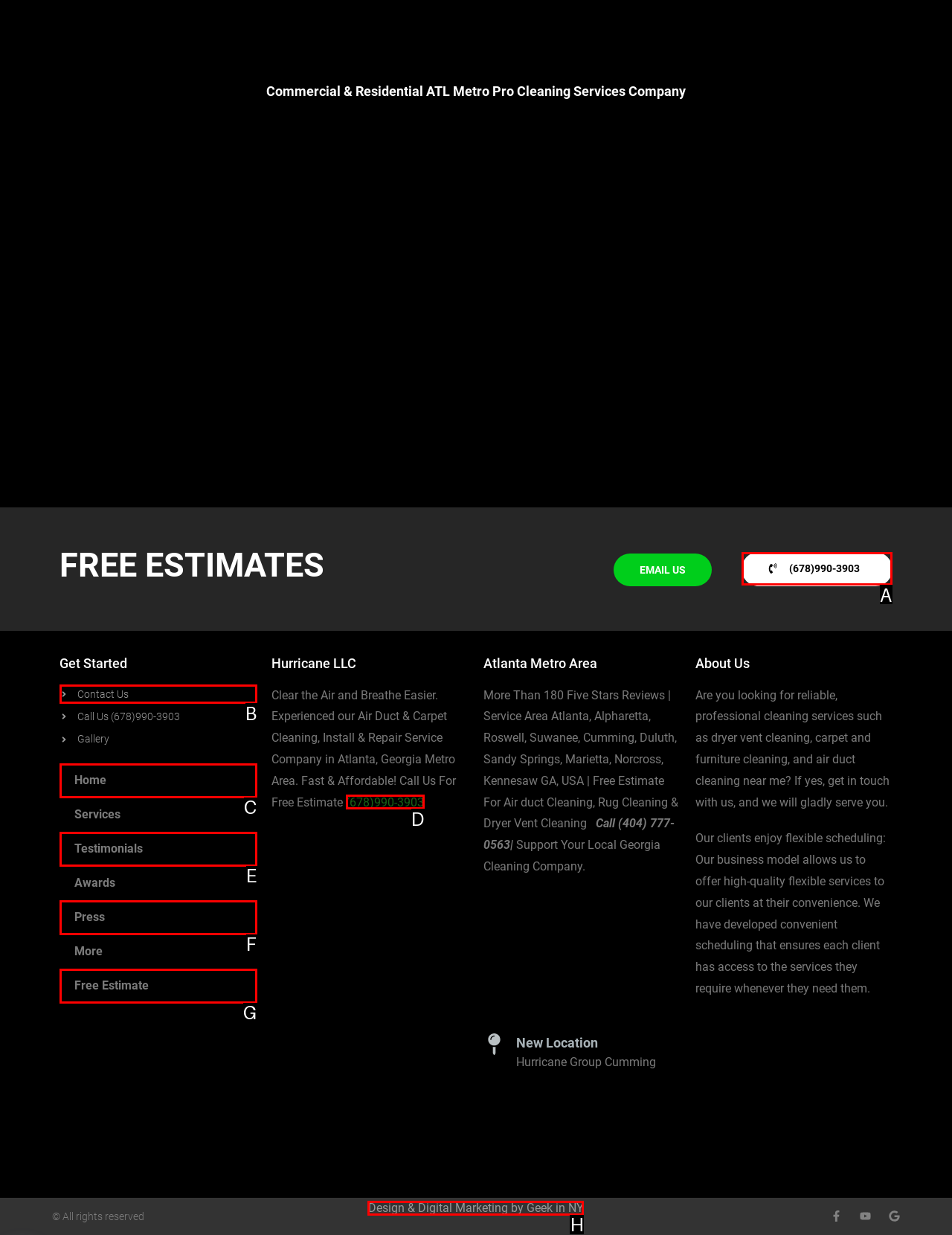Determine the HTML element to click for the instruction: Call the phone number.
Answer with the letter corresponding to the correct choice from the provided options.

A